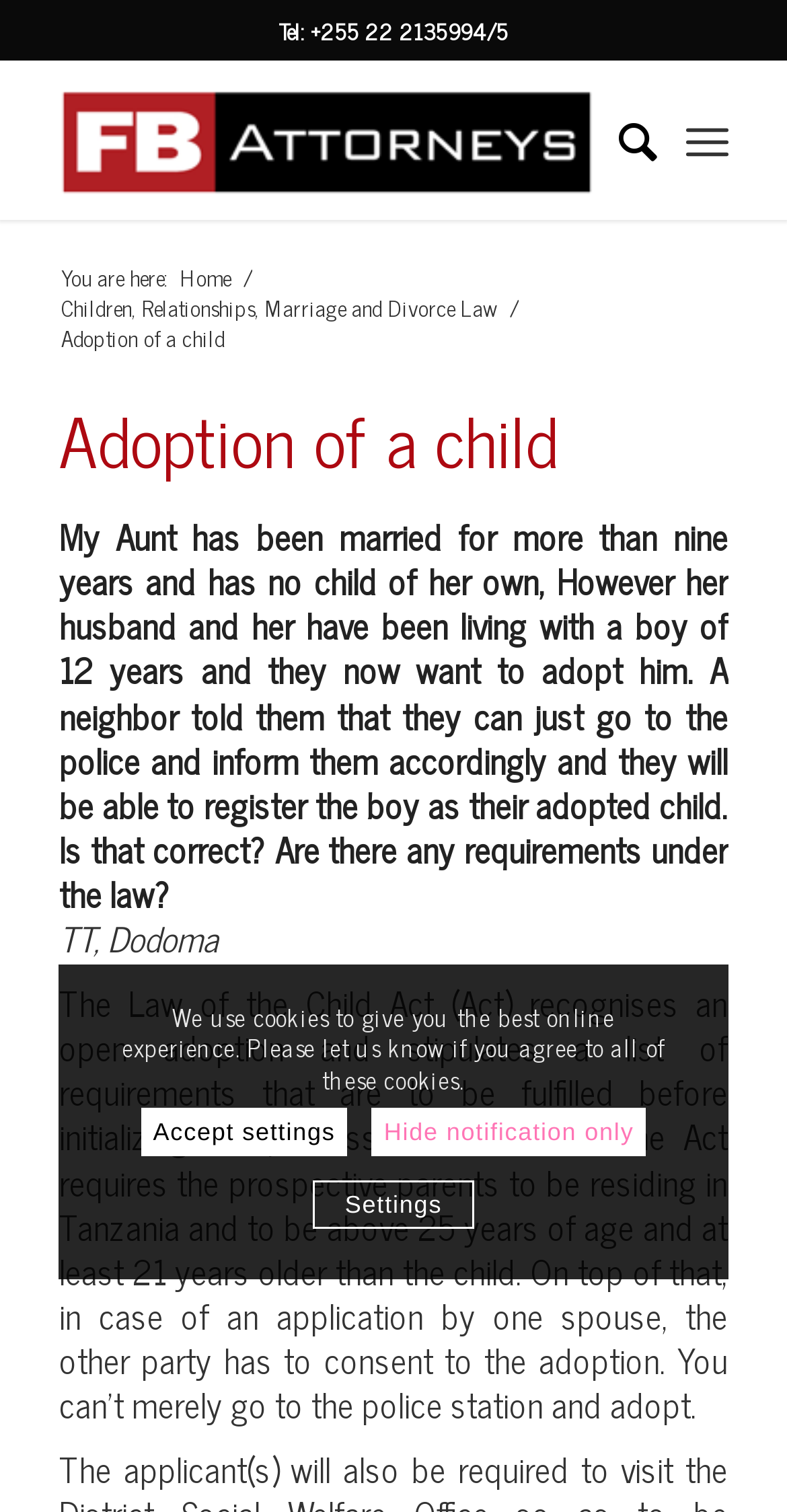What is the relationship between the boy and the couple who want to adopt him?
Provide a detailed answer to the question, using the image to inform your response.

According to the question posed by the user, the boy is 12 years old and has been living with the couple, who are the aunt and uncle of the boy, for more than nine years.